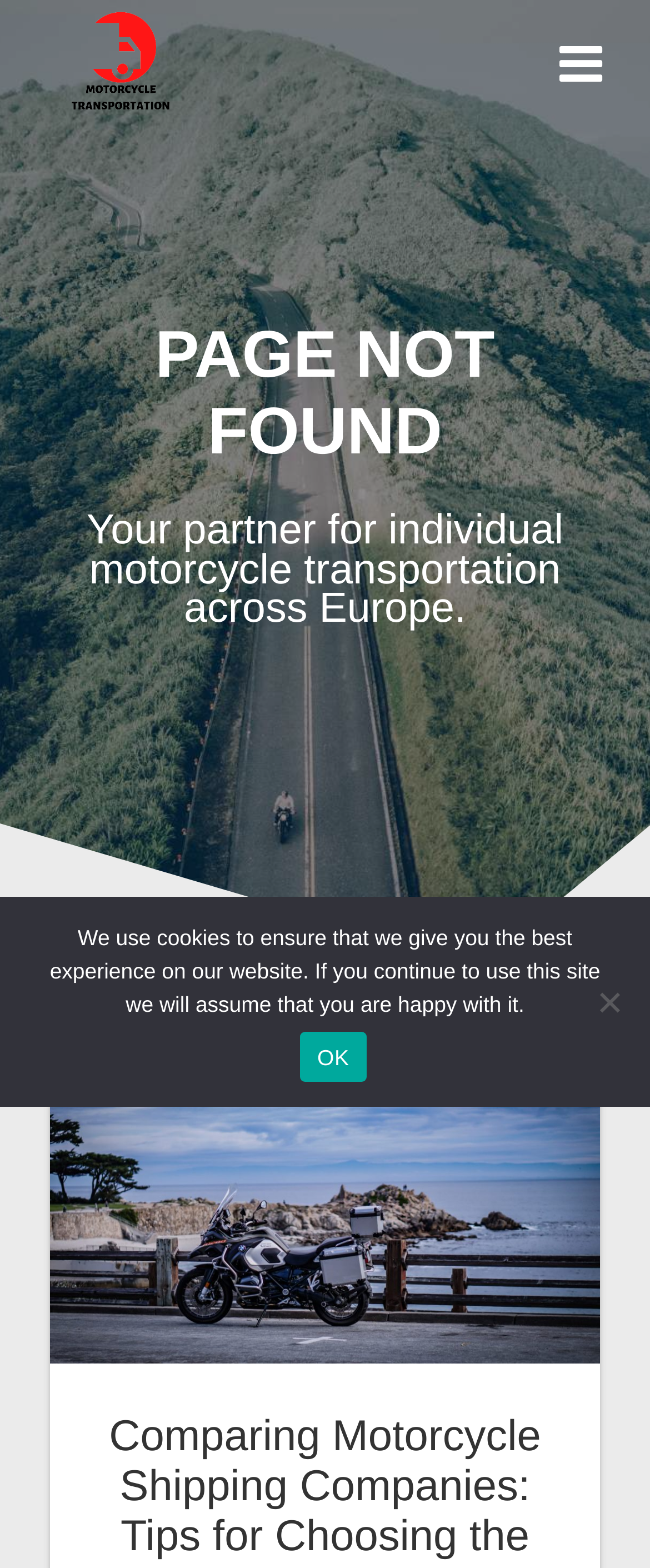How many links are there on the webpage?
Based on the visual content, answer with a single word or a brief phrase.

3